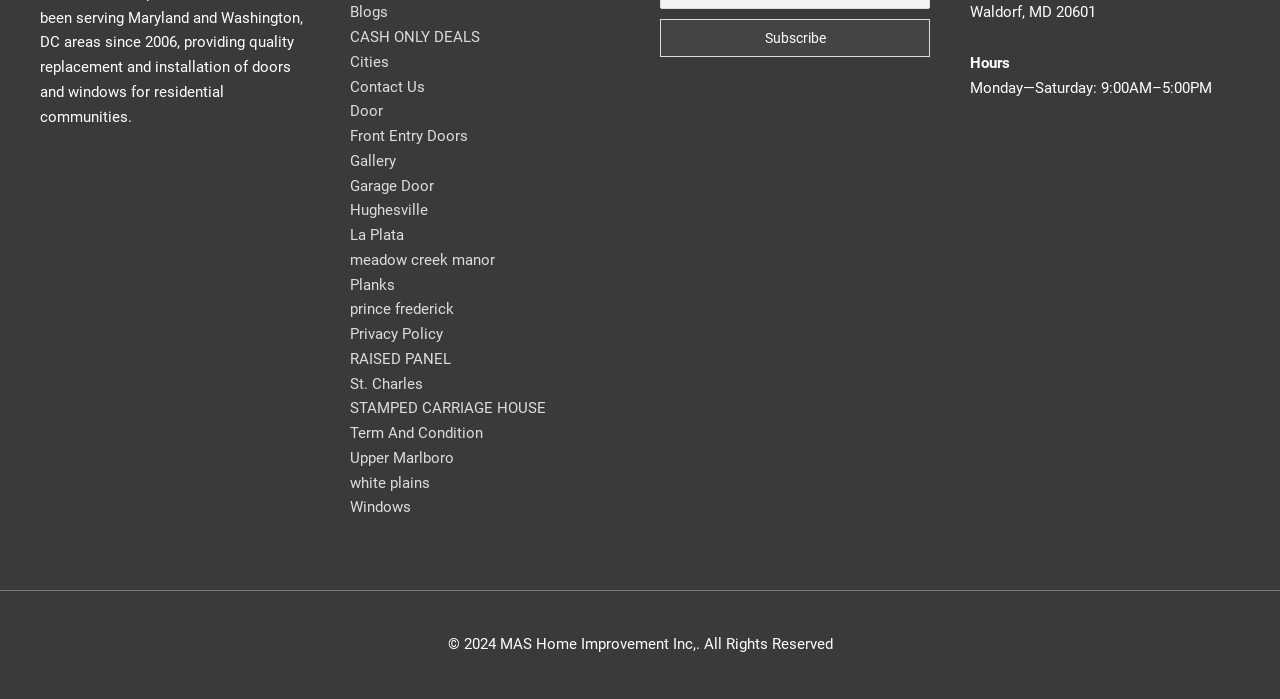Pinpoint the bounding box coordinates of the clickable element needed to complete the instruction: "Click on the 'Blogs' link". The coordinates should be provided as four float numbers between 0 and 1: [left, top, right, bottom].

[0.273, 0.005, 0.303, 0.031]